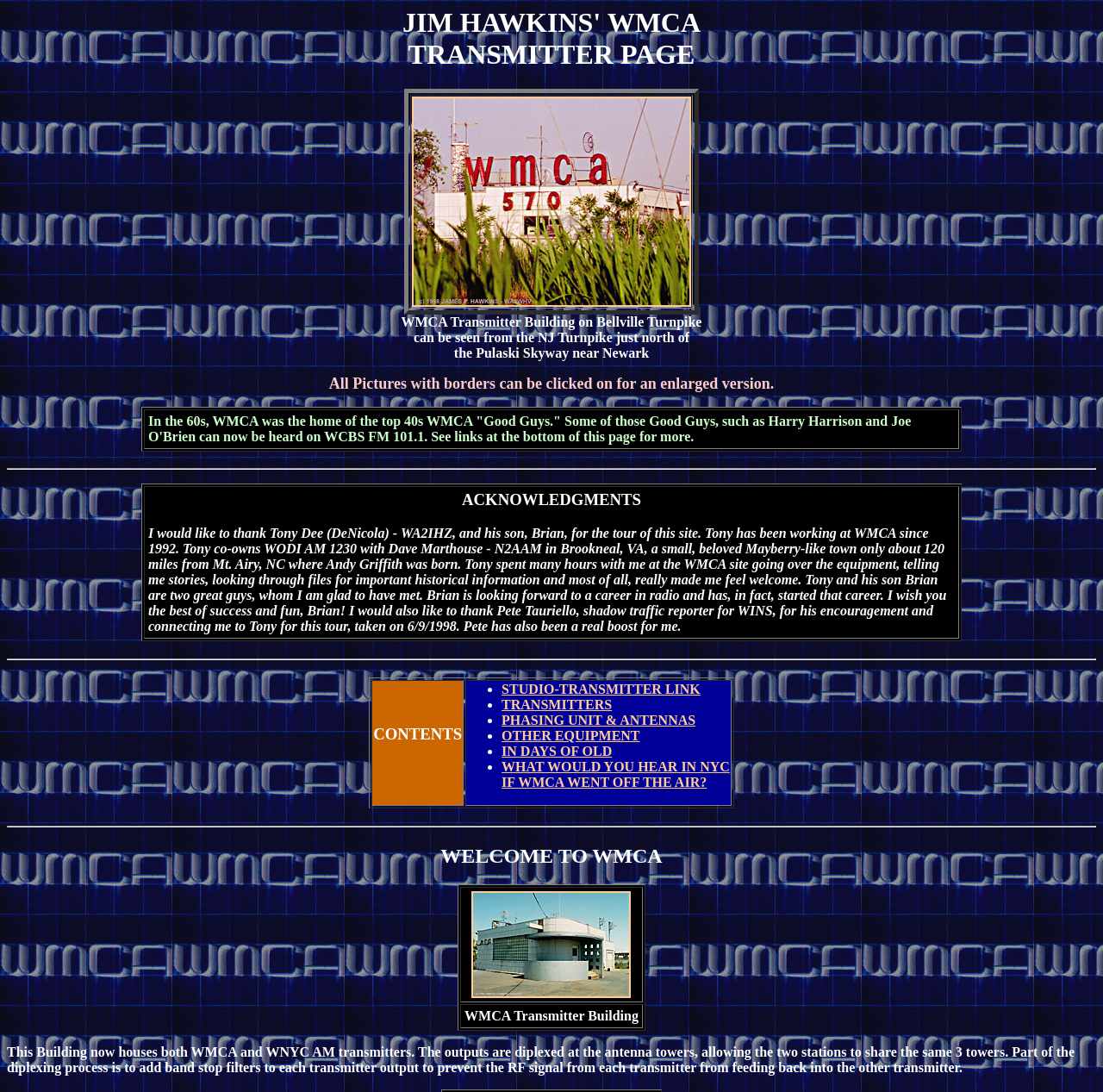Provide a brief response to the question below using a single word or phrase: 
How many towers are used by WMCA and WNYC AM transmitters?

3